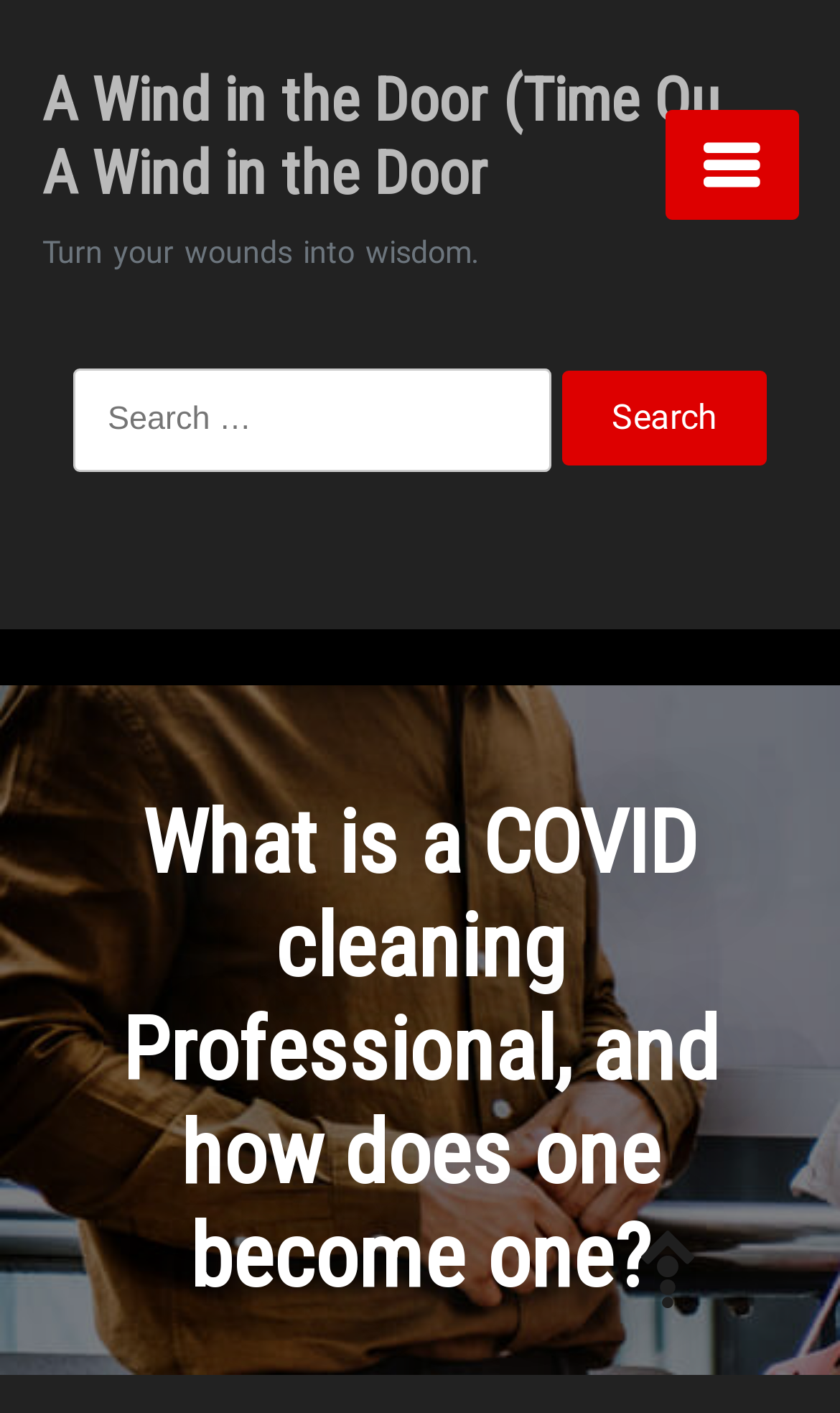Is there a link to another webpage on the page?
Offer a detailed and exhaustive answer to the question.

I found a link element with the text 'A Wind in the Door (Time Qu... A Wind in the Door' on the page, which suggests that it links to another webpage. Additionally, there is another link element with the text '' at the bottom of the page.